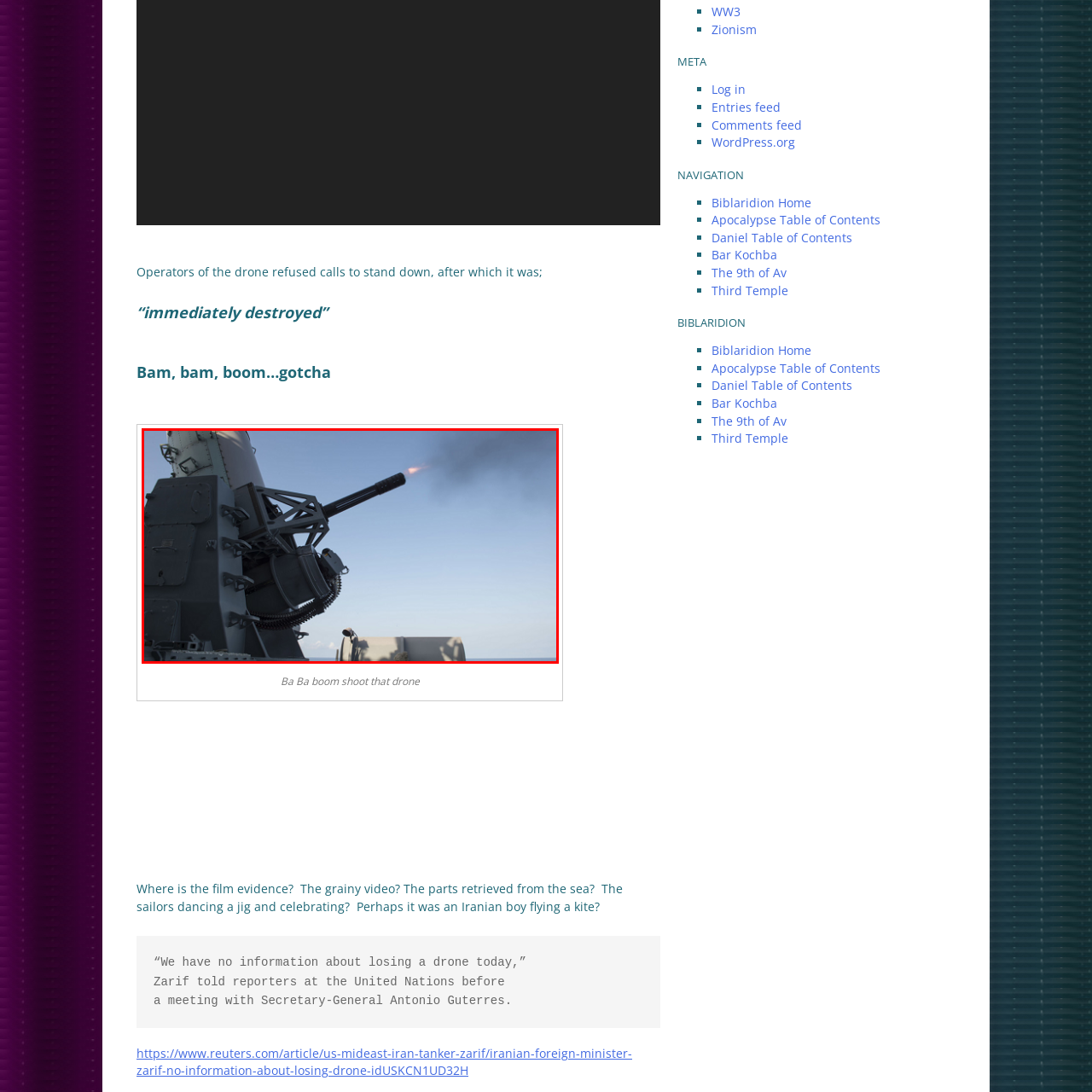What is the purpose of the cannon's mechanical components?
Look at the image section surrounded by the red bounding box and provide a concise answer in one word or phrase.

To support its operation